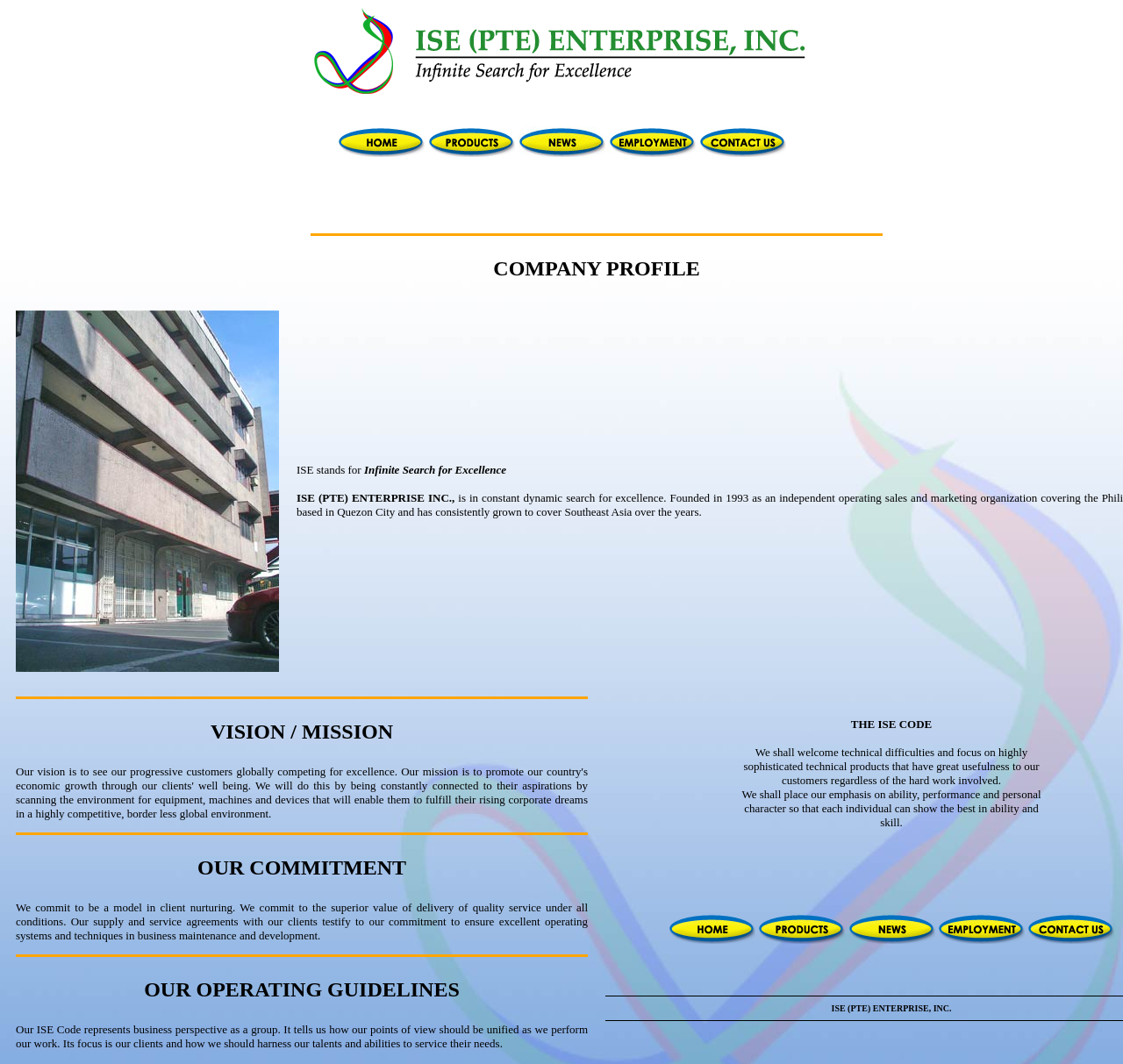What is the ISE Code about?
Based on the image, please offer an in-depth response to the question.

The ISE Code is mentioned in the 'OUR OPERATING GUIDELINES' section, which explains that it represents the company's business perspective as a group. It focuses on unifying the points of view of employees to service clients, emphasizing ability, performance, and personal character.